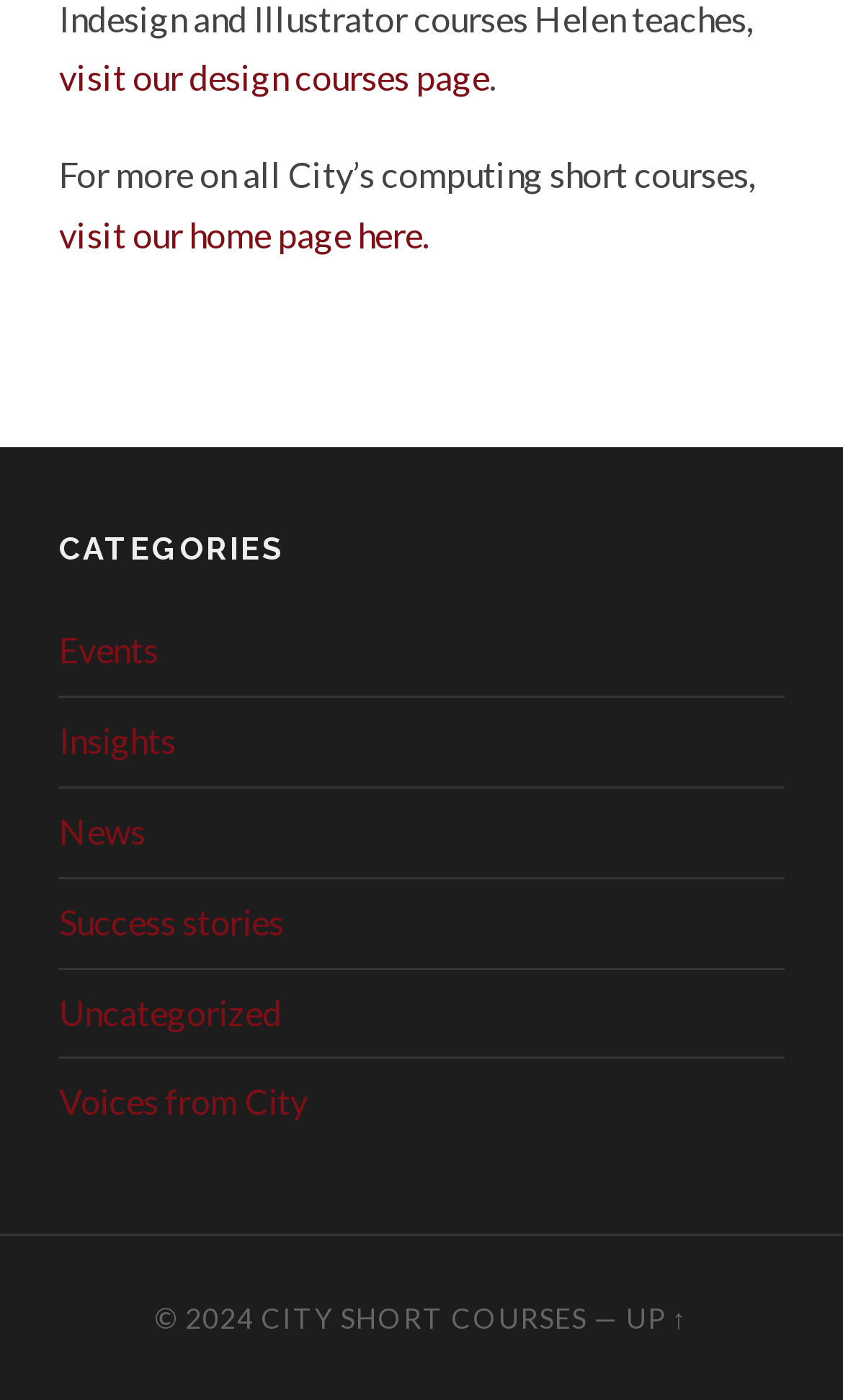Find the UI element described as: "Insights" and predict its bounding box coordinates. Ensure the coordinates are four float numbers between 0 and 1, [left, top, right, bottom].

[0.07, 0.514, 0.208, 0.544]